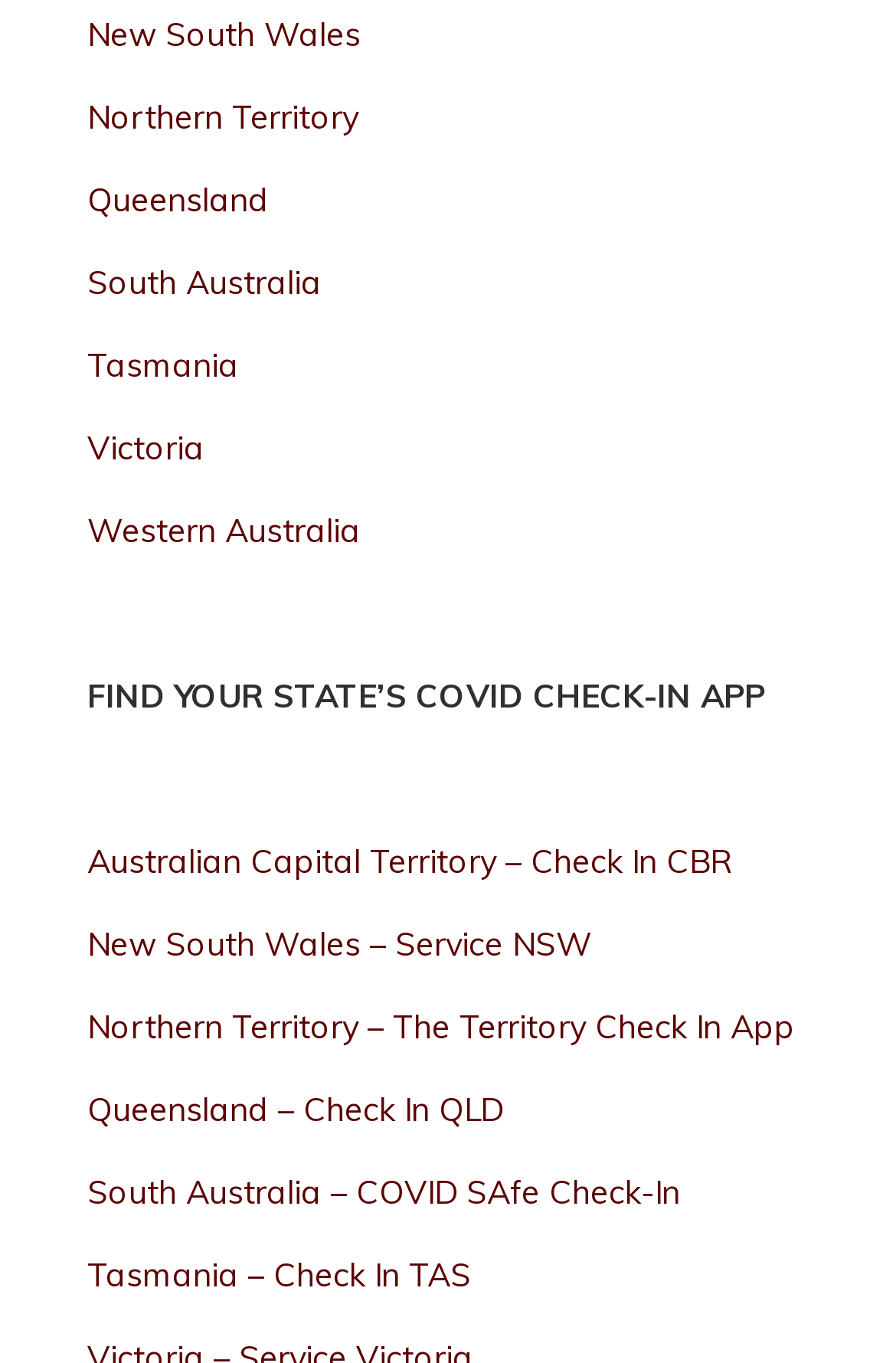Find the bounding box coordinates of the element's region that should be clicked in order to follow the given instruction: "Check in for Tasmania". The coordinates should consist of four float numbers between 0 and 1, i.e., [left, top, right, bottom].

[0.097, 0.92, 0.526, 0.951]